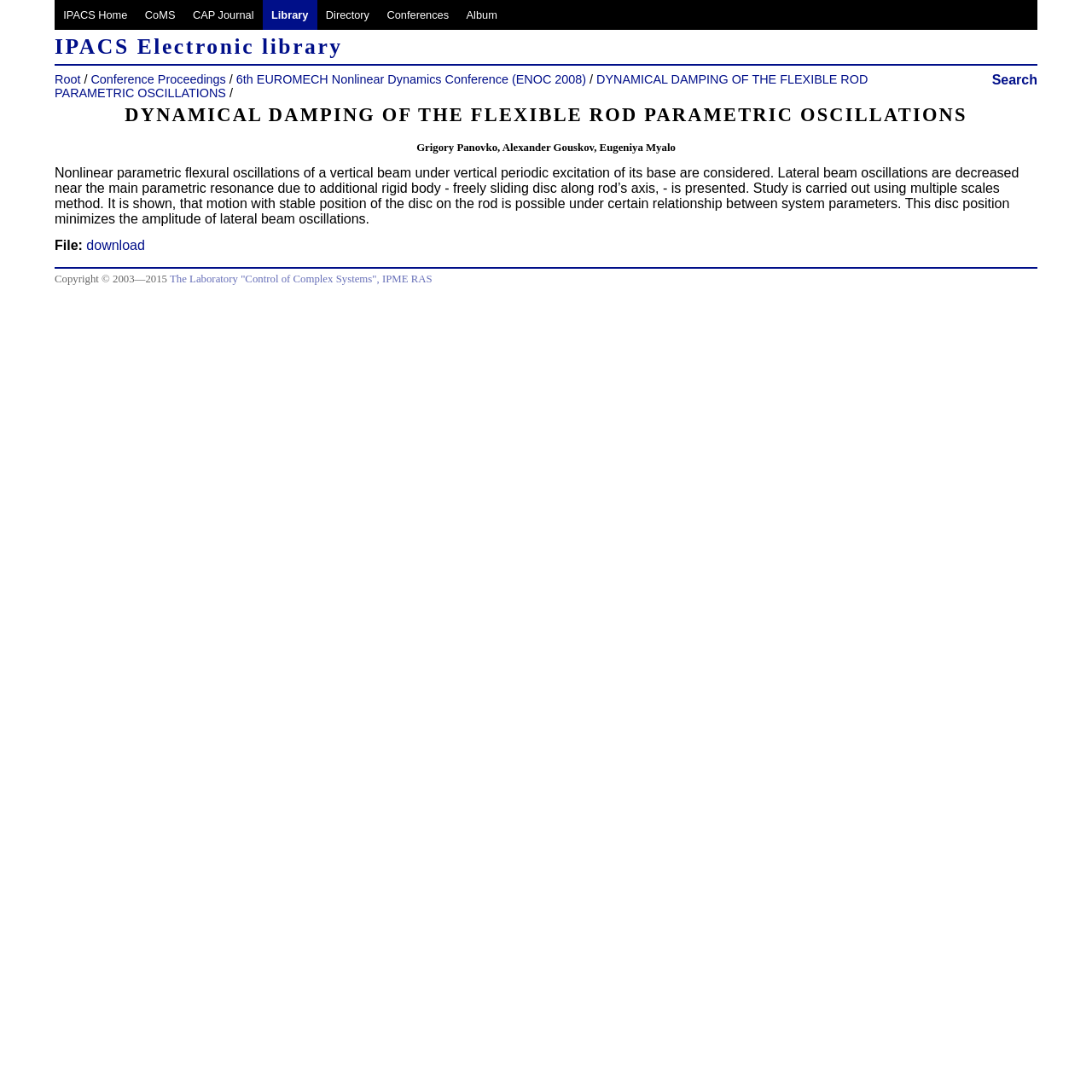Where can the document be downloaded from?
Using the image, answer in one word or phrase.

Here